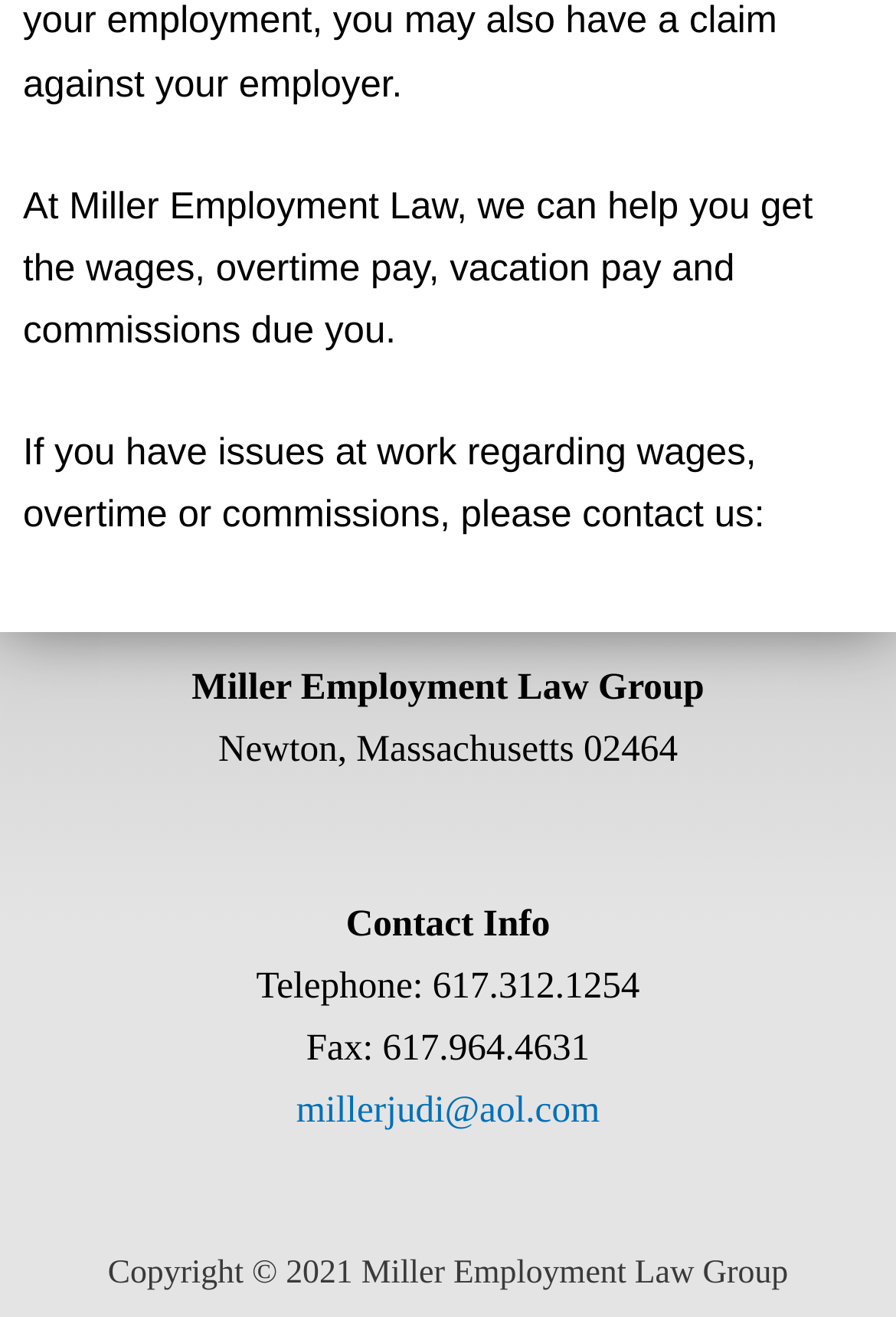What is the fax number of the law group?
Based on the image, please offer an in-depth response to the question.

The fax number of the law group can be found in the contact information section, where it is written as 'Fax: 617.964.4631', below the telephone number.